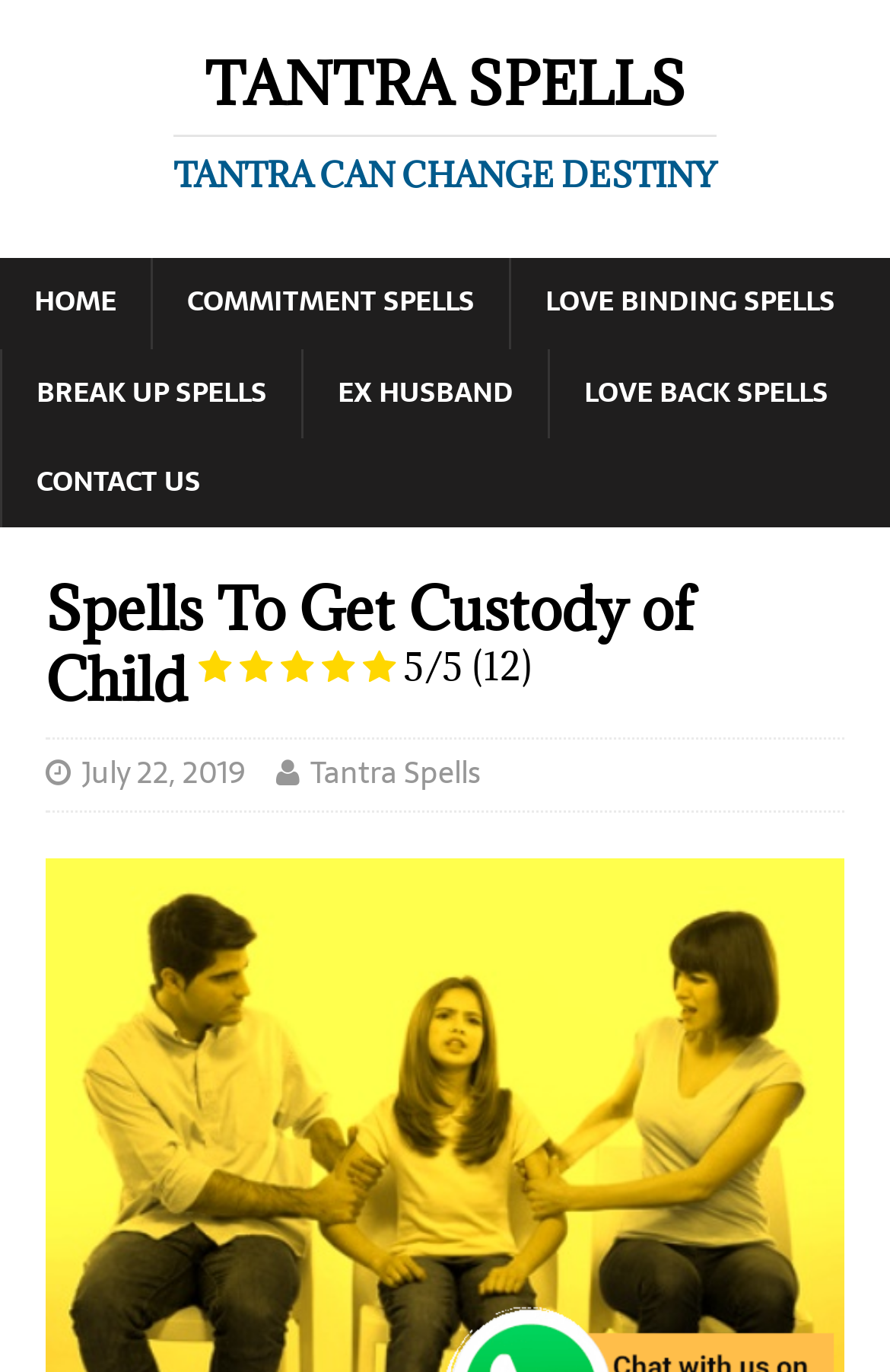Find and extract the text of the primary heading on the webpage.

Spells To Get Custody of Child     5/5 (12)